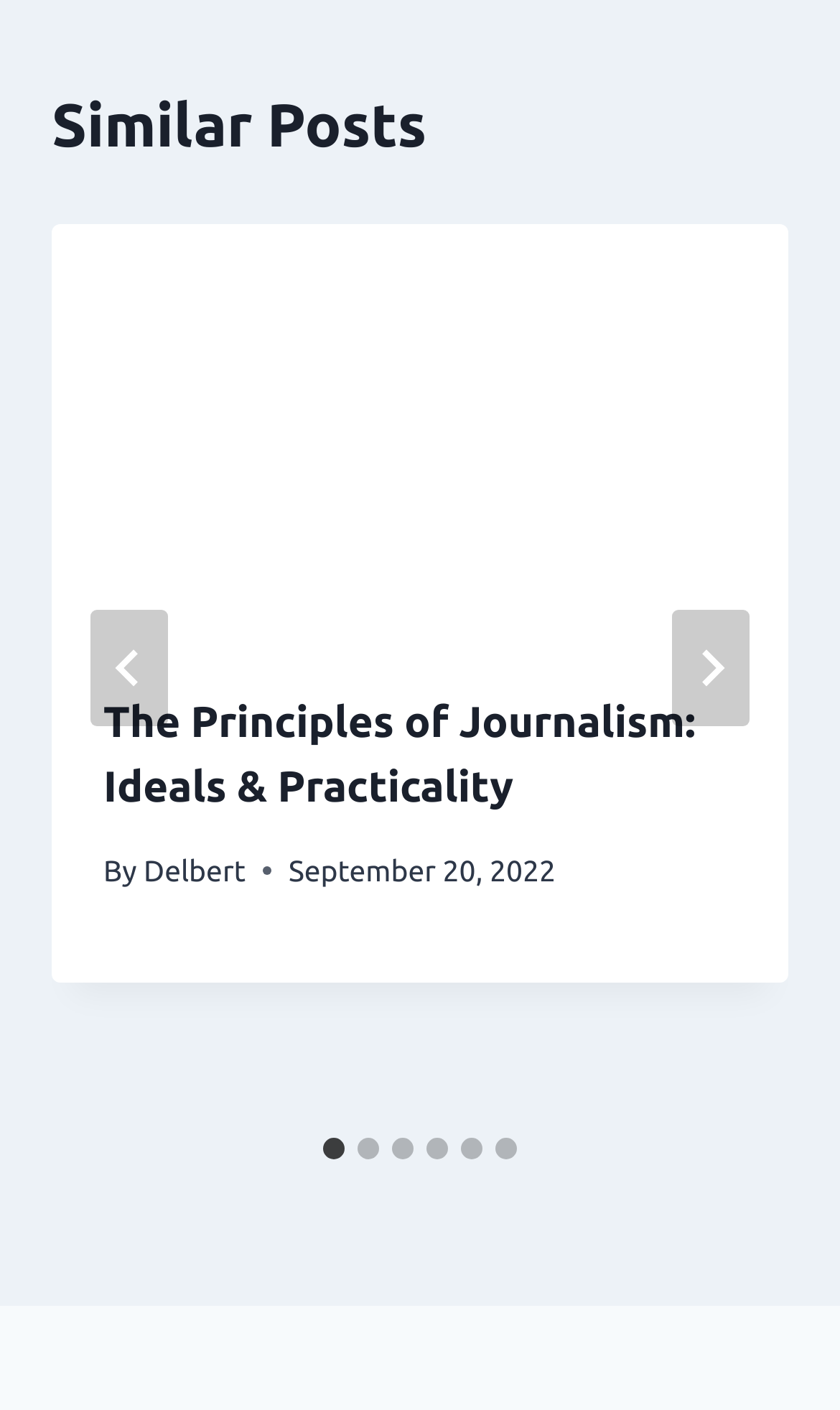Given the following UI element description: "title="Share on X (formerly Twitter)"", find the bounding box coordinates in the webpage screenshot.

None